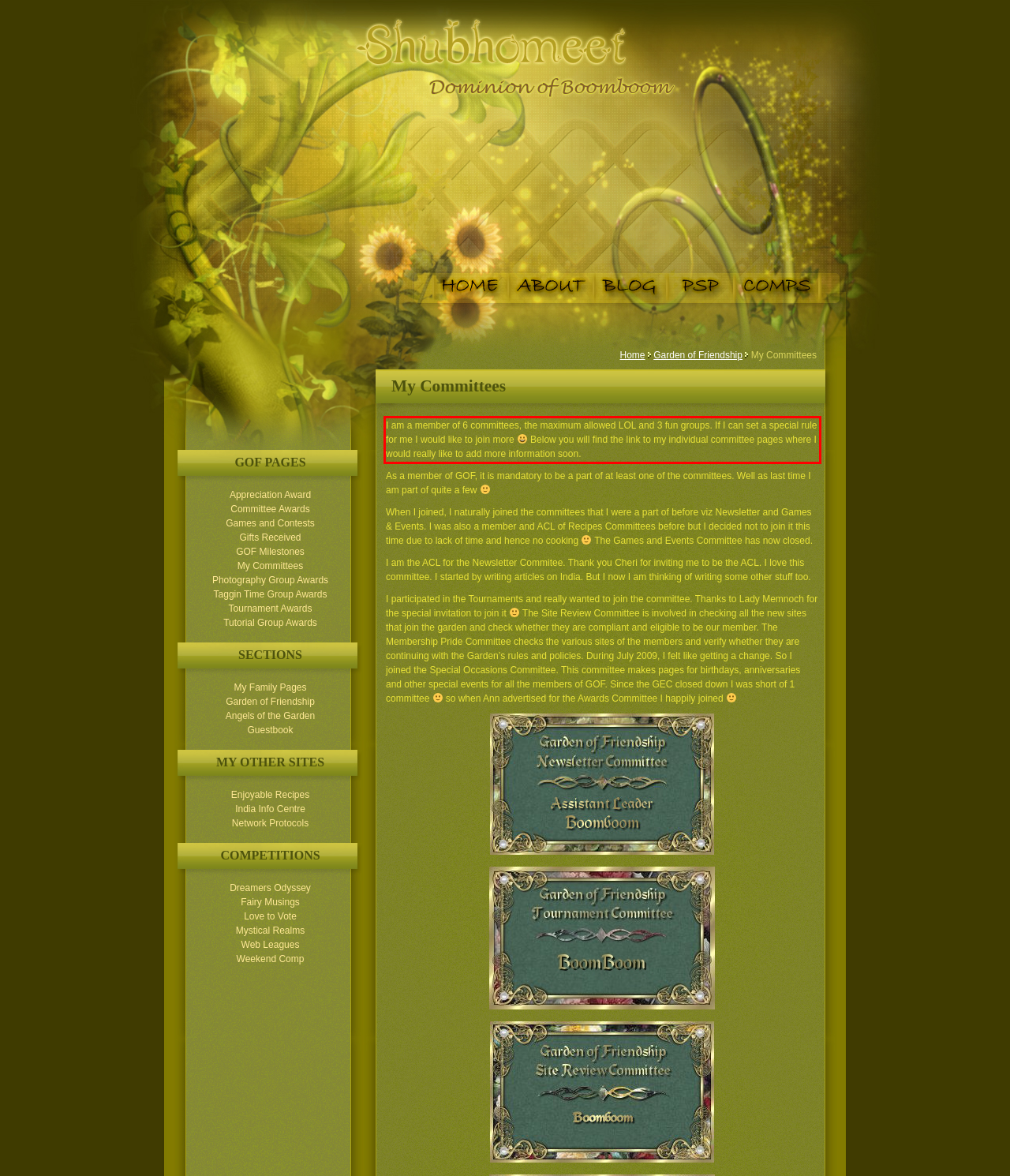Given a screenshot of a webpage, identify the red bounding box and perform OCR to recognize the text within that box.

I am a member of 6 committees, the maximum allowed LOL and 3 fun groups. If I can set a special rule for me I would like to join more Below you will find the link to my individual committee pages where I would really like to add more information soon.